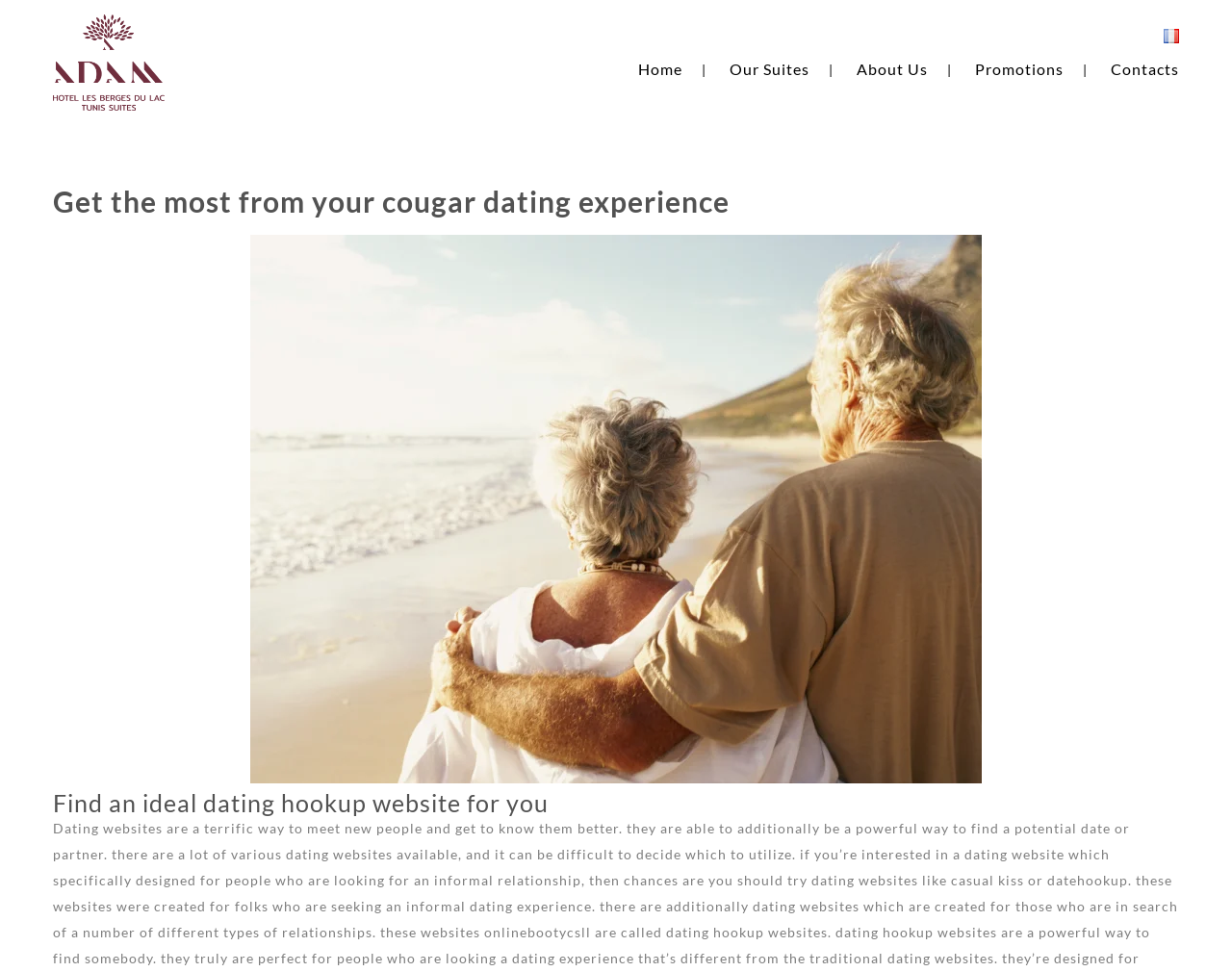What is the topic of the webpage content?
Look at the screenshot and respond with a single word or phrase.

Dating